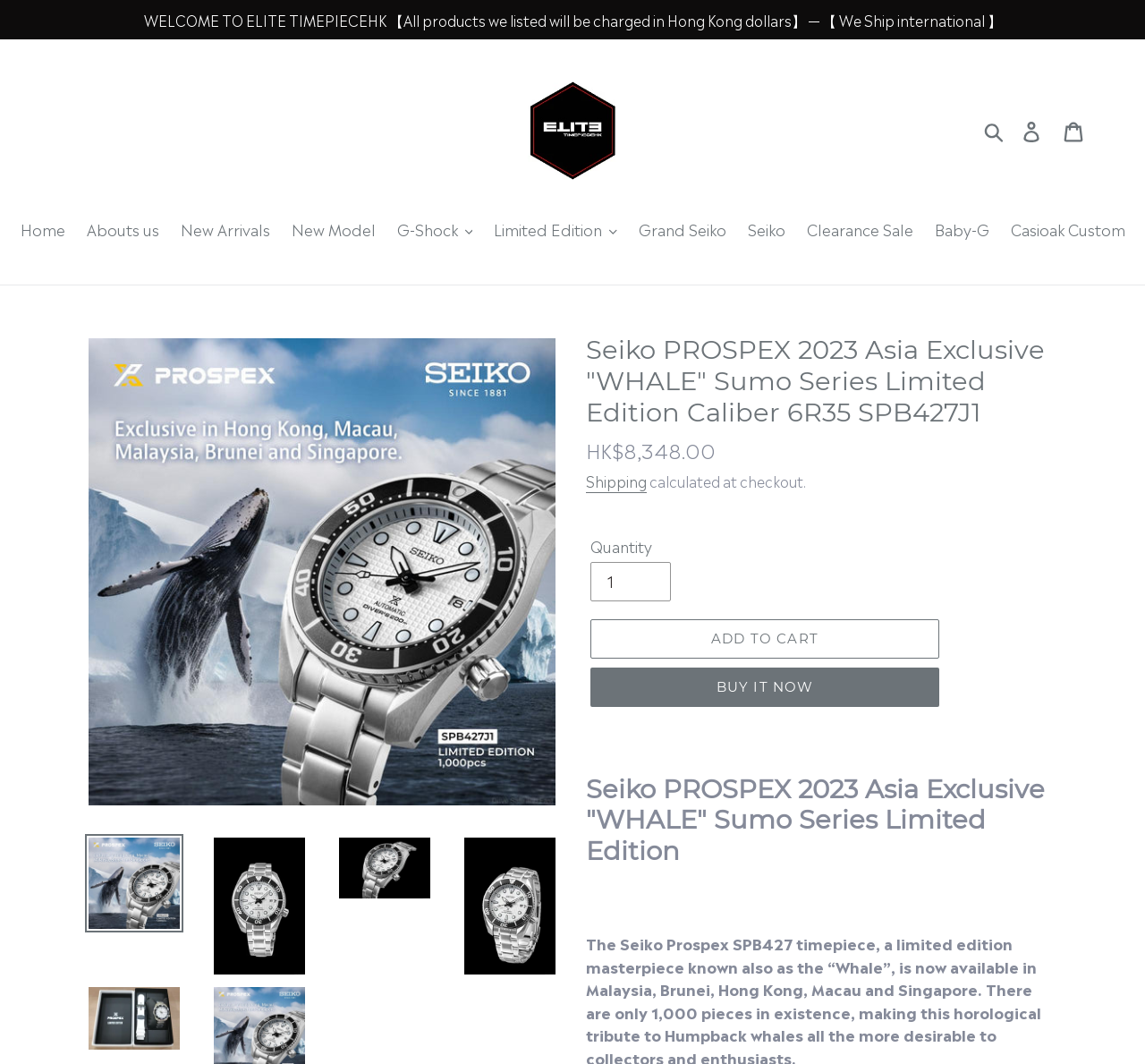Identify the bounding box coordinates of the clickable region necessary to fulfill the following instruction: "Click the 'Add to cart' button". The bounding box coordinates should be four float numbers between 0 and 1, i.e., [left, top, right, bottom].

[0.516, 0.582, 0.82, 0.619]